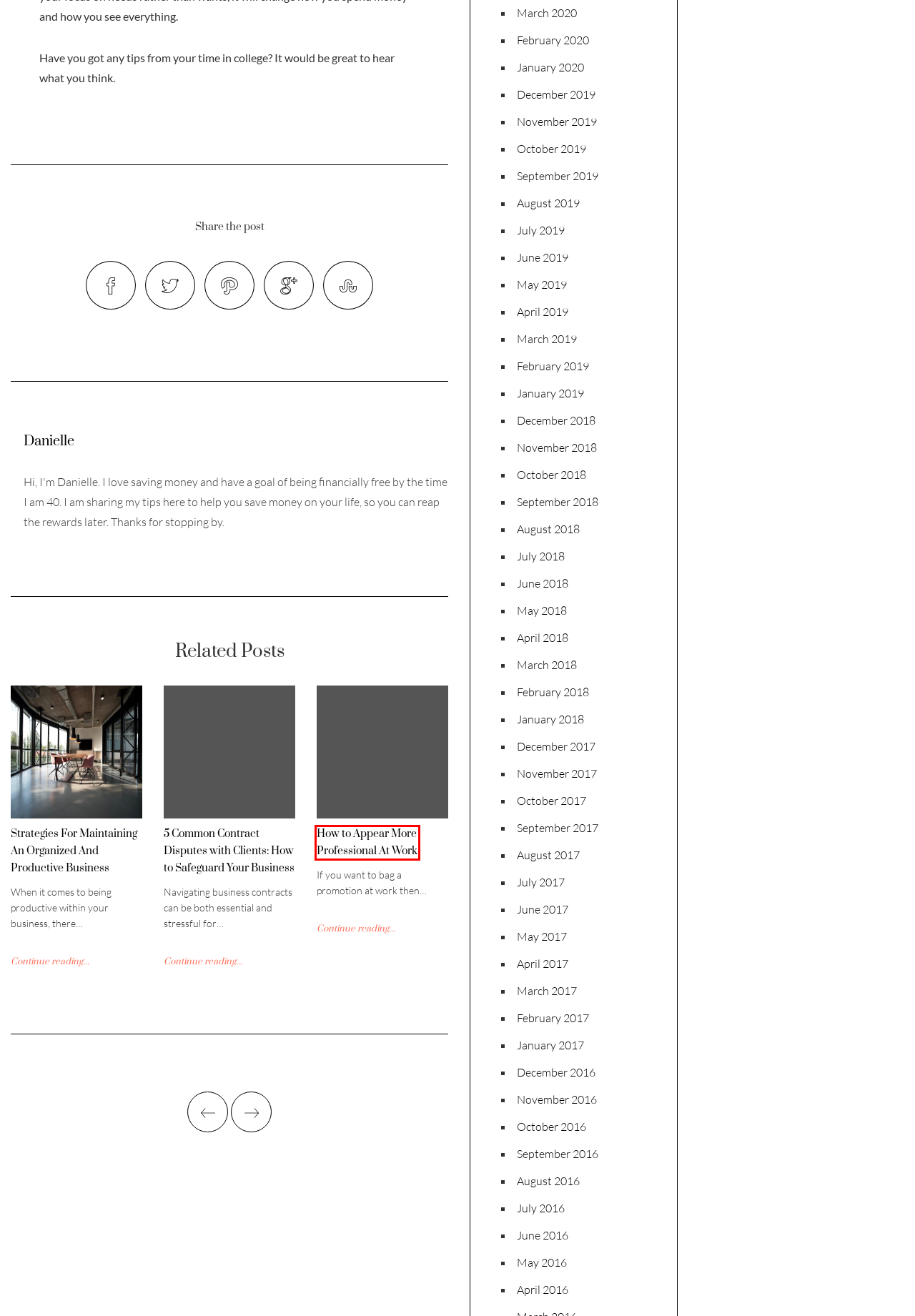Given a screenshot of a webpage with a red rectangle bounding box around a UI element, select the best matching webpage description for the new webpage that appears after clicking the highlighted element. The candidate descriptions are:
A. November 2017 - Dollars From Sense
B. March 2018 - Dollars From Sense
C. May 2017 - Dollars From Sense
D. November 2016 - Dollars From Sense
E. How to Appear More Professional At Work - Dollars From Sense
F. August 2018 - Dollars From Sense
G. September 2016 - Dollars From Sense
H. July 2019 - Dollars From Sense

E